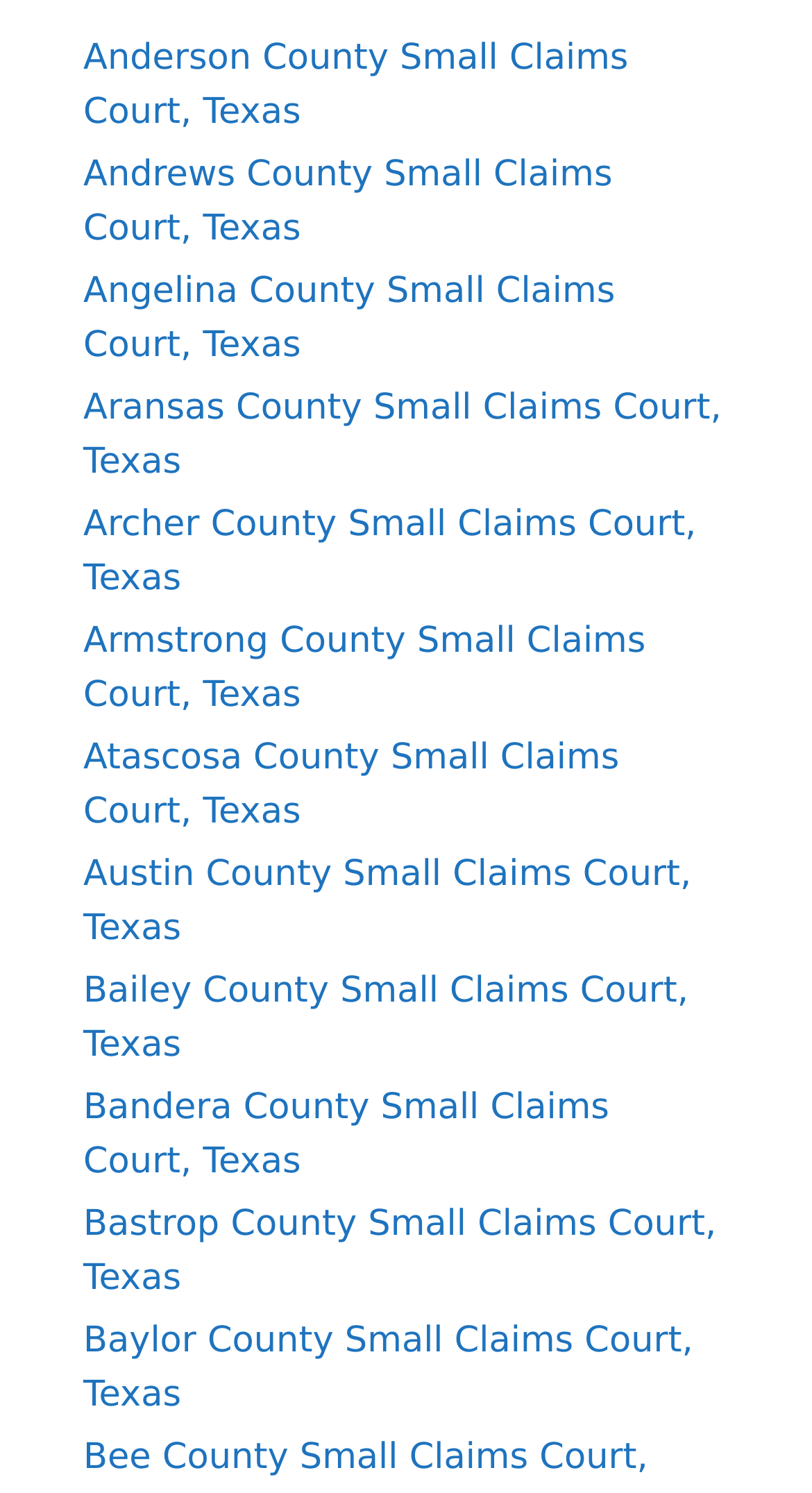Identify the bounding box coordinates for the region of the element that should be clicked to carry out the instruction: "go to Andrews County Small Claims Court, Texas". The bounding box coordinates should be four float numbers between 0 and 1, i.e., [left, top, right, bottom].

[0.103, 0.103, 0.754, 0.167]